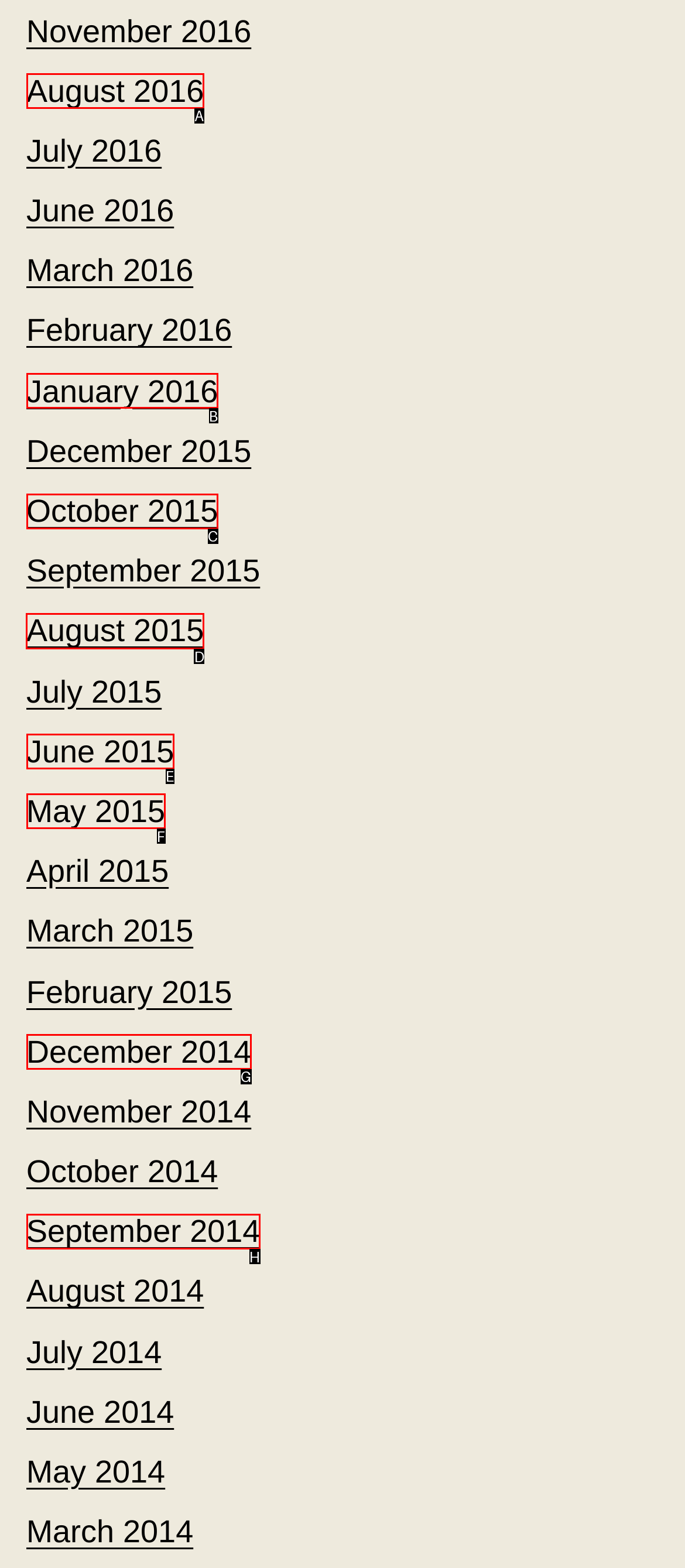Determine the HTML element to be clicked to complete the task: view August 2015. Answer by giving the letter of the selected option.

D